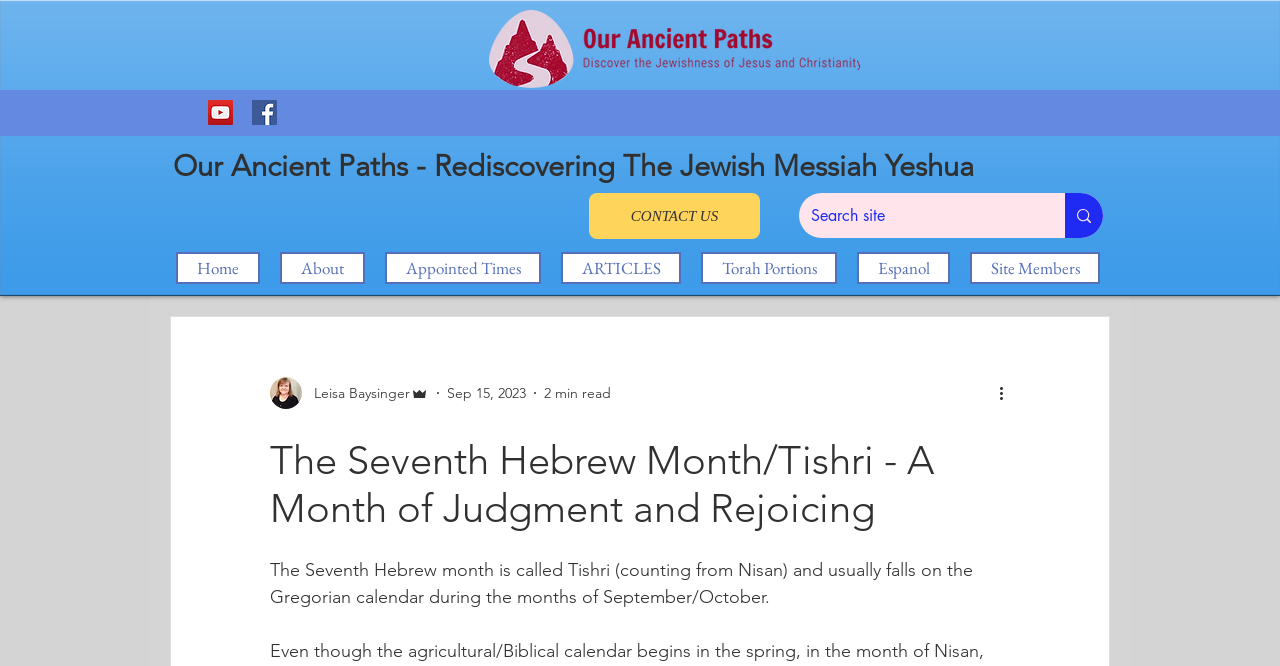What is the name of the Hebrew month discussed on this page?
Look at the image and answer the question using a single word or phrase.

Tishri